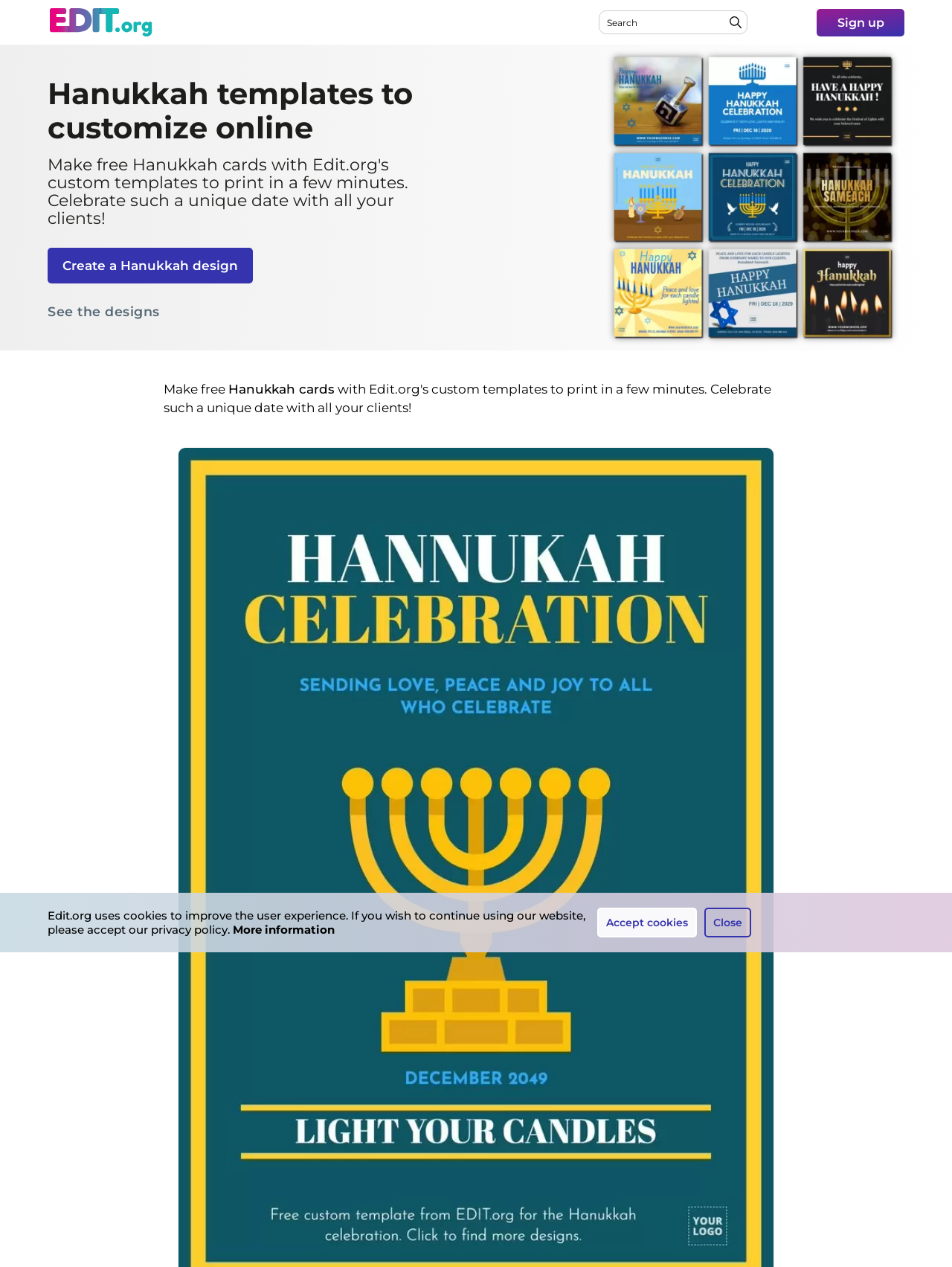Please provide a comprehensive answer to the question based on the screenshot: What is the position of the search button?

By analyzing the bounding box coordinates, I found that the search button has a y1 value of 0.013, which indicates that it is located at the top of the webpage. Additionally, its x1 value of 0.766 suggests that it is positioned on the right side of the webpage.